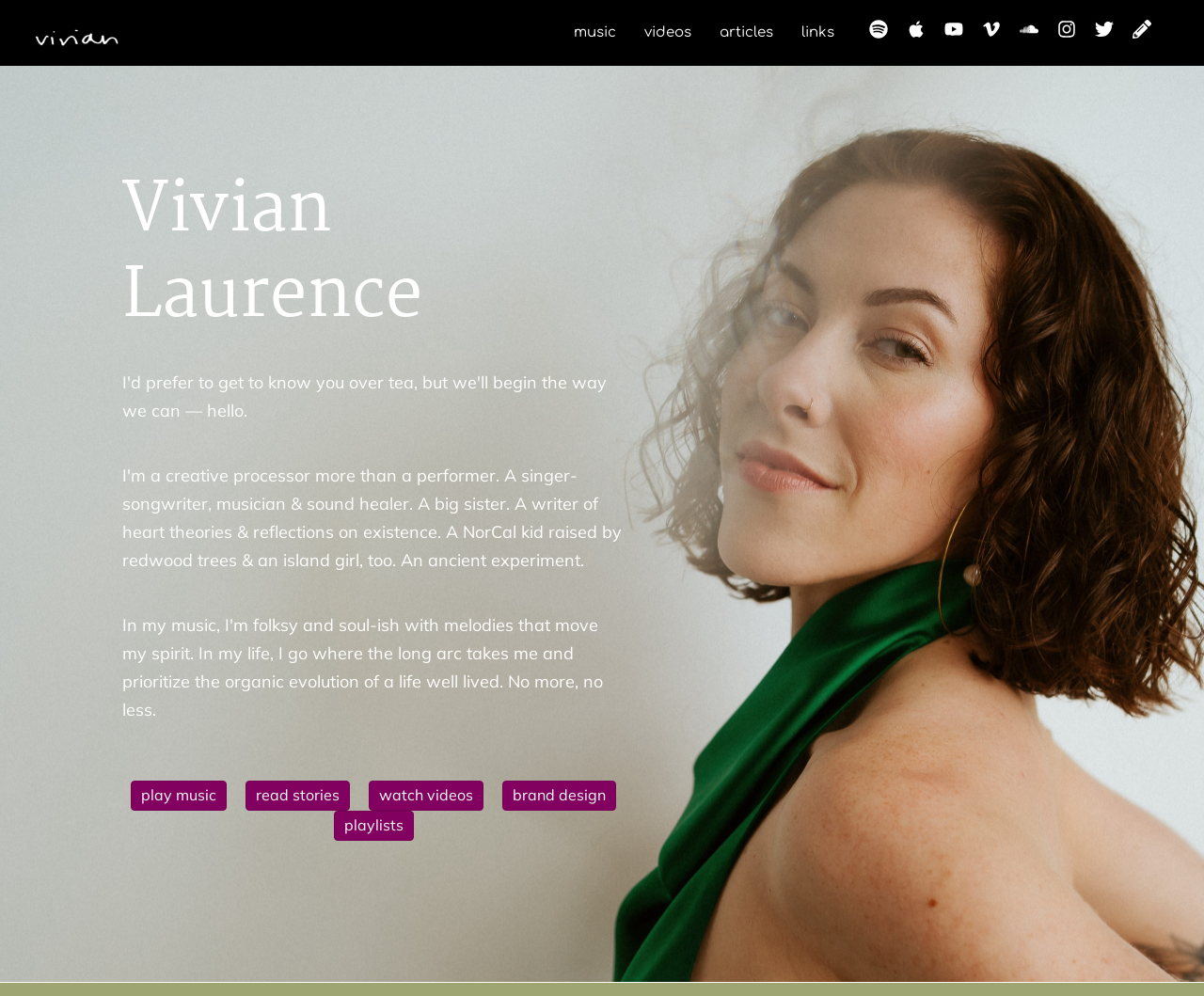Locate the UI element that matches the description videos in the webpage screenshot. Return the bounding box coordinates in the format (top-left x, top-left y, bottom-right x, bottom-right y), with values ranging from 0 to 1.

[0.523, 0.005, 0.586, 0.061]